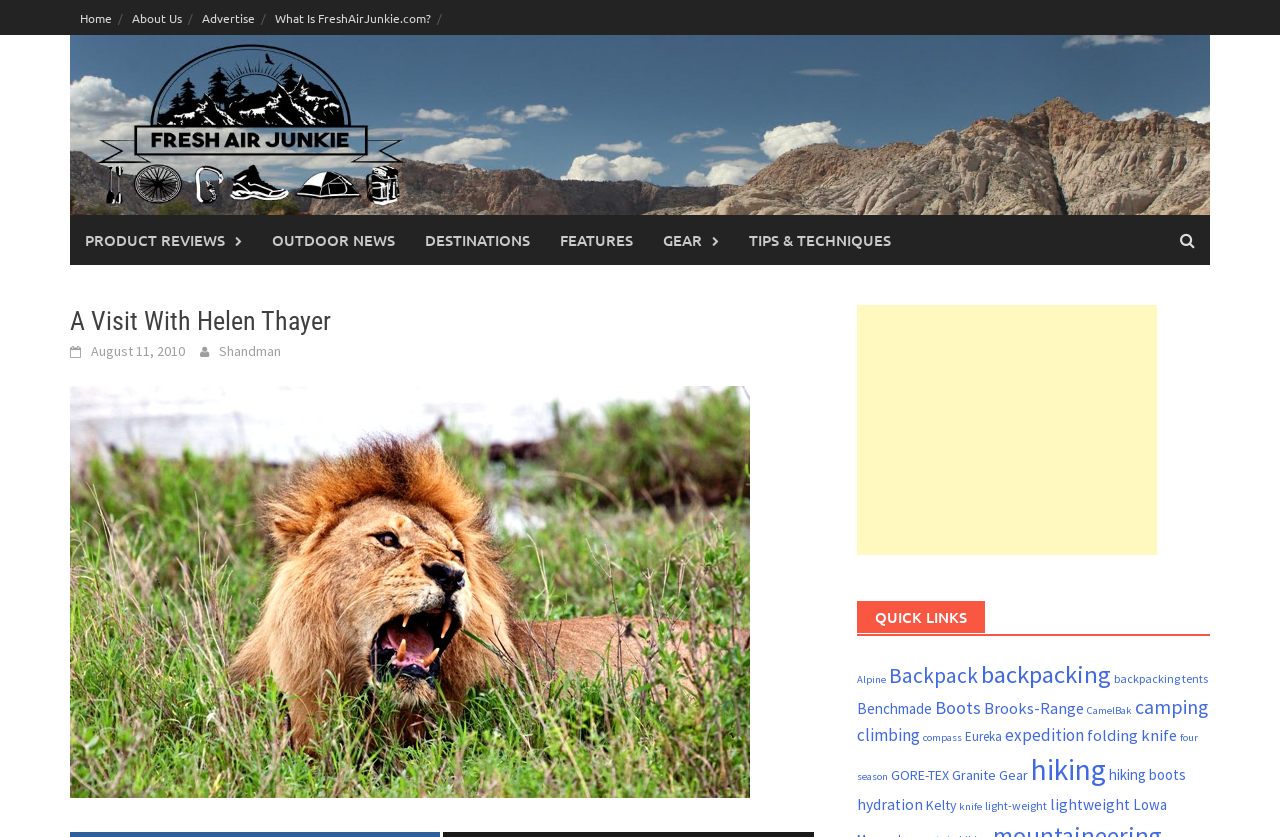Please find the bounding box coordinates of the clickable region needed to complete the following instruction: "View more art". The bounding box coordinates must consist of four float numbers between 0 and 1, i.e., [left, top, right, bottom].

None